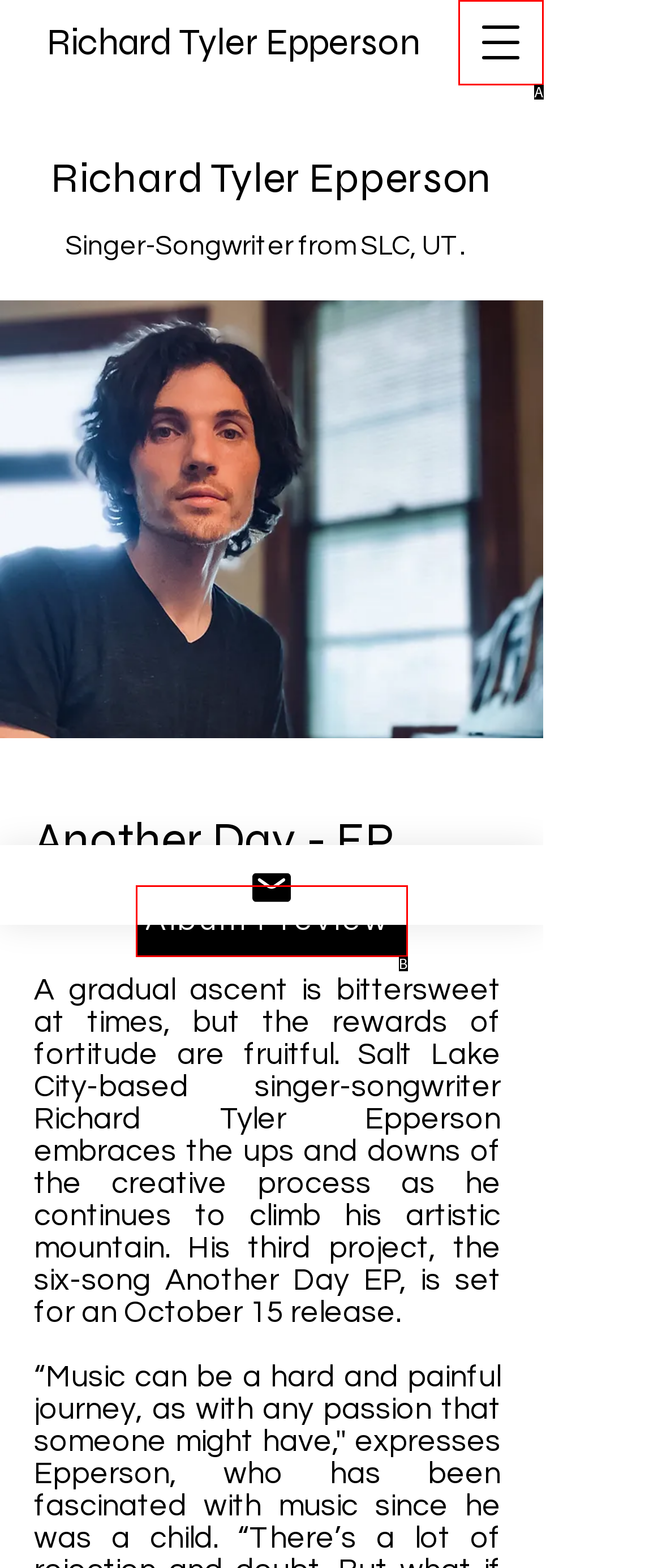Which UI element matches this description: Privacy Policy?
Reply with the letter of the correct option directly.

None